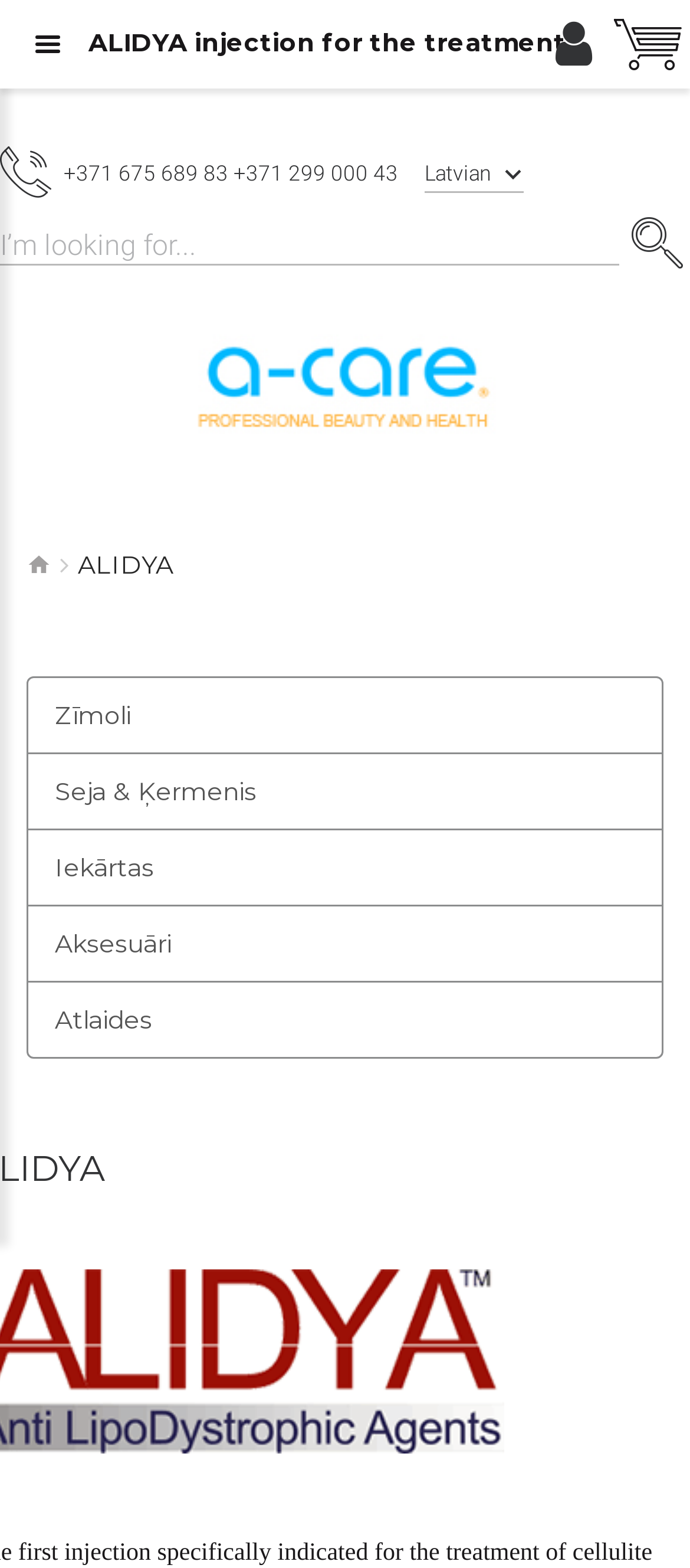Generate a thorough explanation of the webpage's elements.

The webpage is about ALIDYA injection for the treatment of cellulite. At the top left, there is a link with a phone number and another link with a flag icon, indicating a language selection option. Next to it, there is a text box where users can input what they are looking for, accompanied by a search button. 

On the top right, there are three buttons: a share button, a favorite button, and a cart button. Below these elements, there is a heading "A-CARE.LV" with a link and an image of the logo. 

Further down, there is a section with a heading "ALIDYA injection for the treatment of cellulite" in a larger font size. Below this heading, there are five links: "Zīmoli", "Seja & Ķermenis", "Iekārtas", "Aksesuāri", and "Atlaides", which are likely categories or submenus.